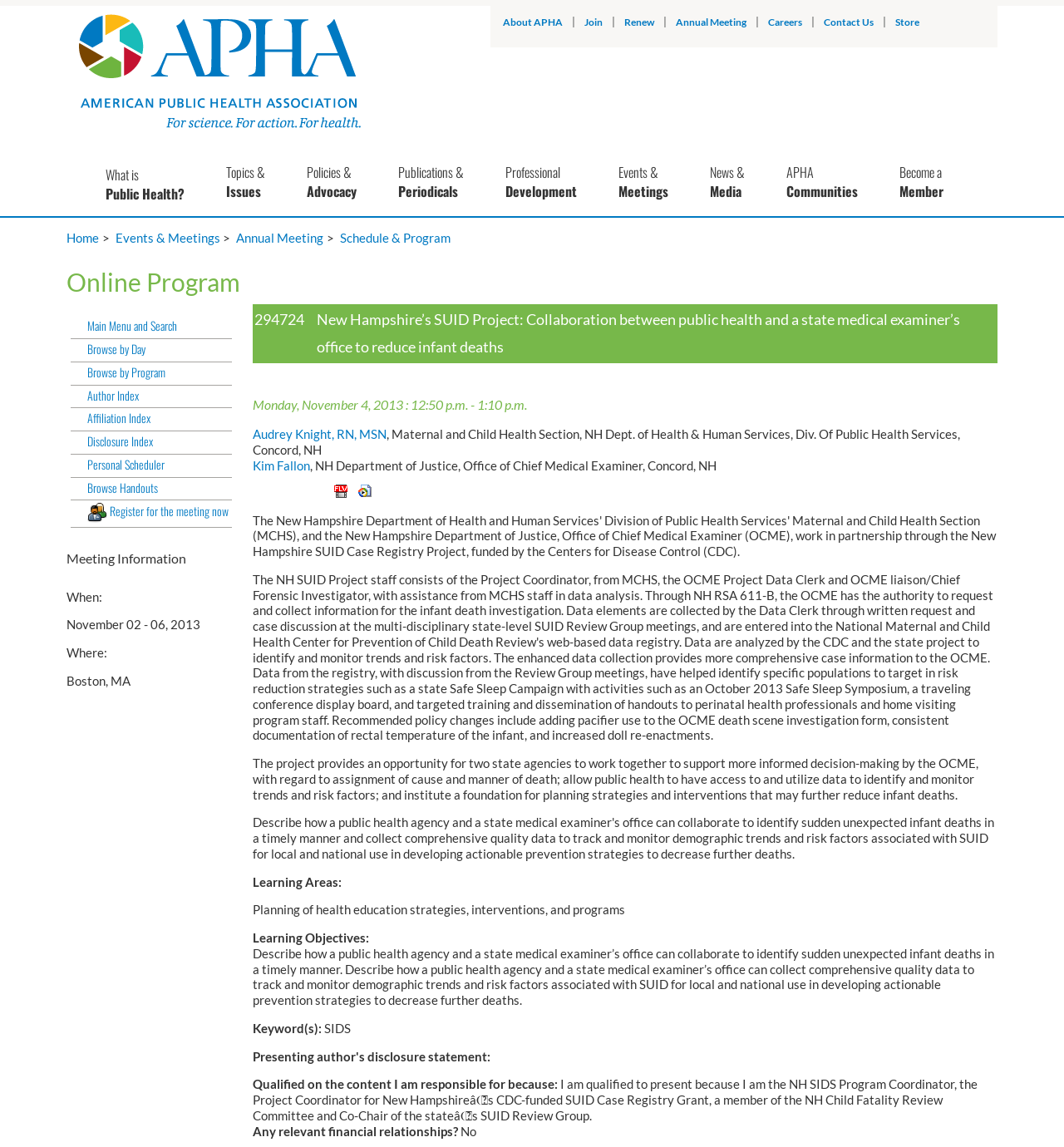Please find the bounding box coordinates for the clickable element needed to perform this instruction: "Browse by Day".

[0.066, 0.298, 0.218, 0.316]